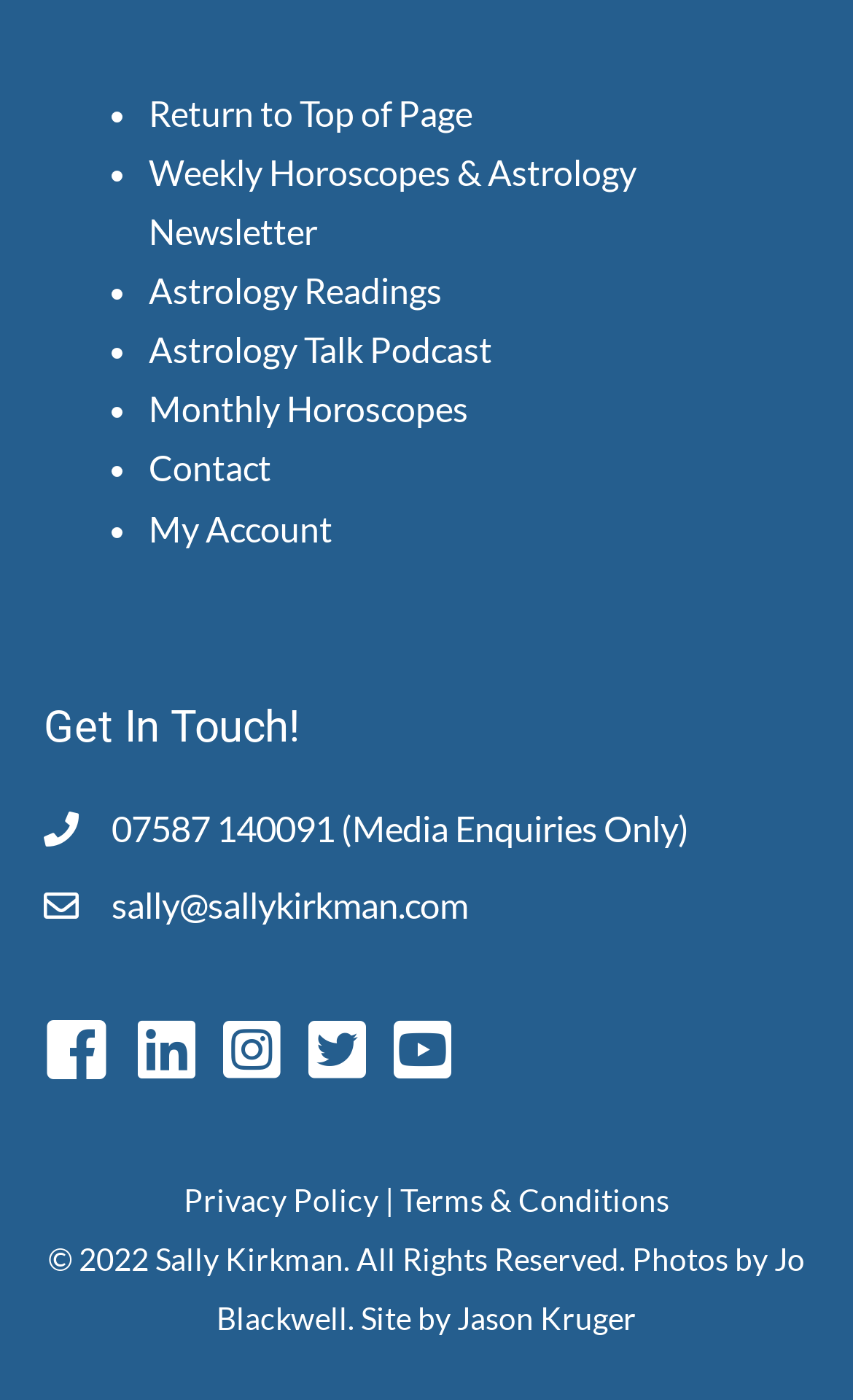Observe the image and answer the following question in detail: What is the contact phone number for media enquiries?

The contact phone number for media enquiries can be found on the webpage, specifically in the 'Get In Touch!' section, where it is listed as '07587 140091 (Media Enquiries Only)'.